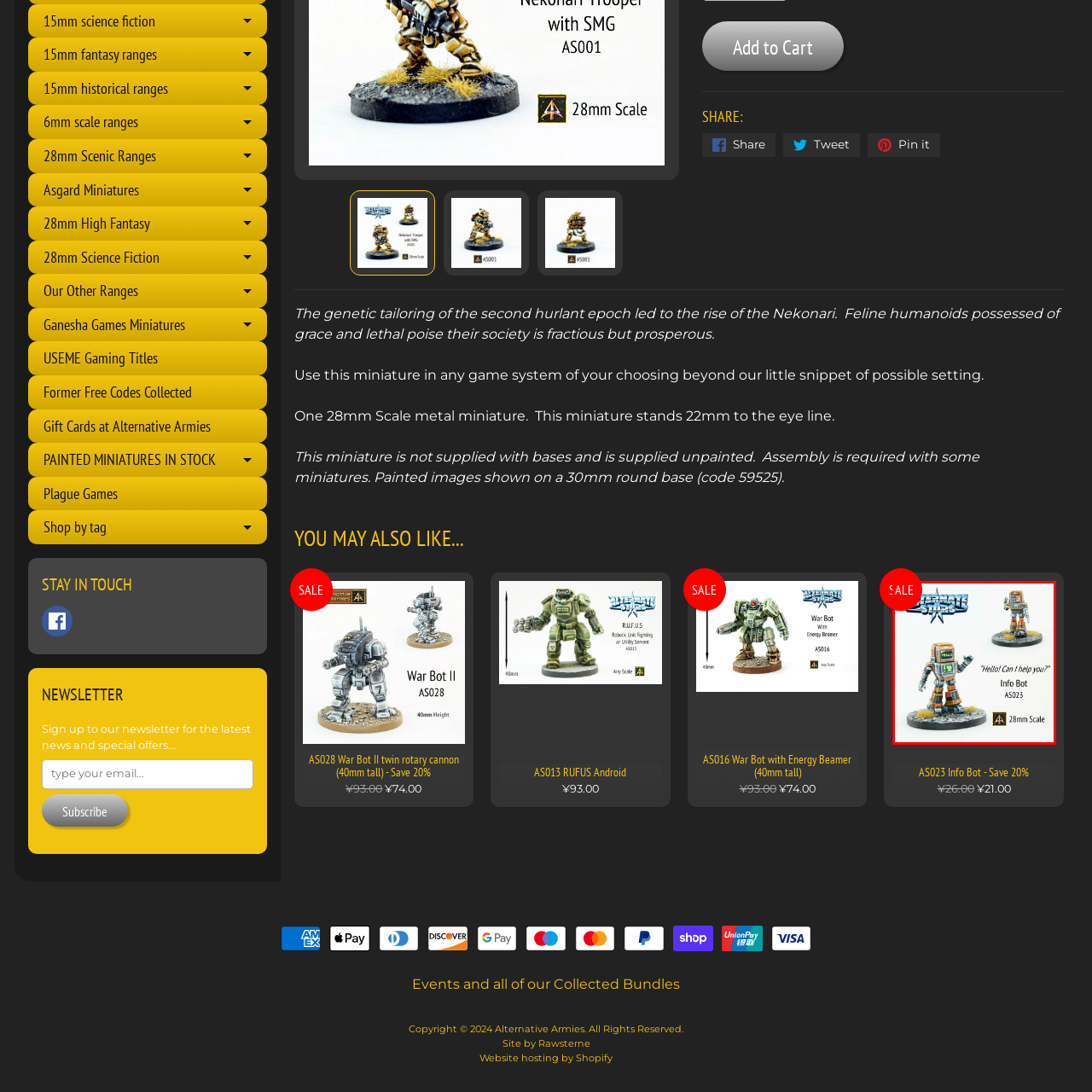Observe the image encased in the red box and deliver an in-depth response to the subsequent question by interpreting the details within the image:
What is the brand affiliation of the miniature?

The caption indicates that the logo for 'Alternate Stars' is above the miniature, which suggests that the miniature is affiliated with the 'Alternate Stars' brand.